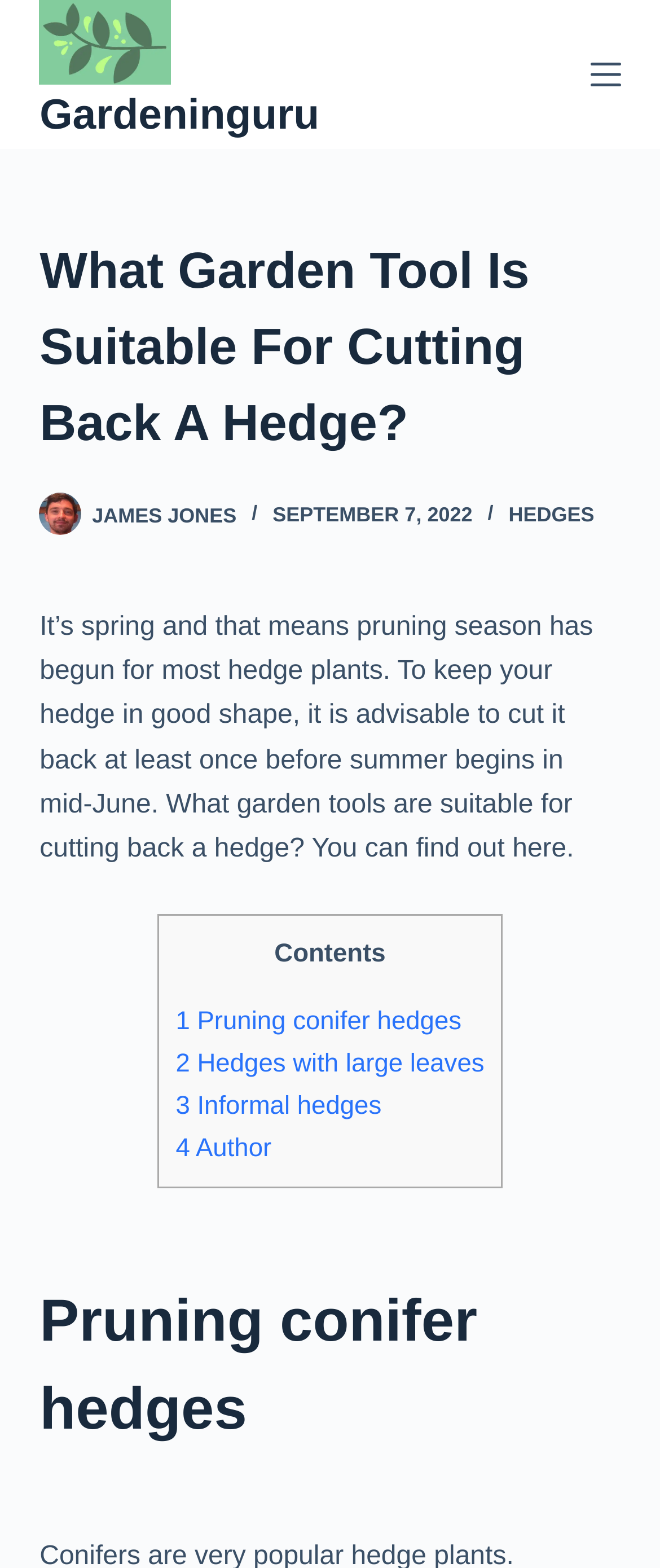What is the topic of this webpage?
Answer the question with as much detail as possible.

Based on the content of the webpage, it appears to be discussing the topic of cutting back a hedge, specifically what garden tools are suitable for the task and how to prune different types of hedges.